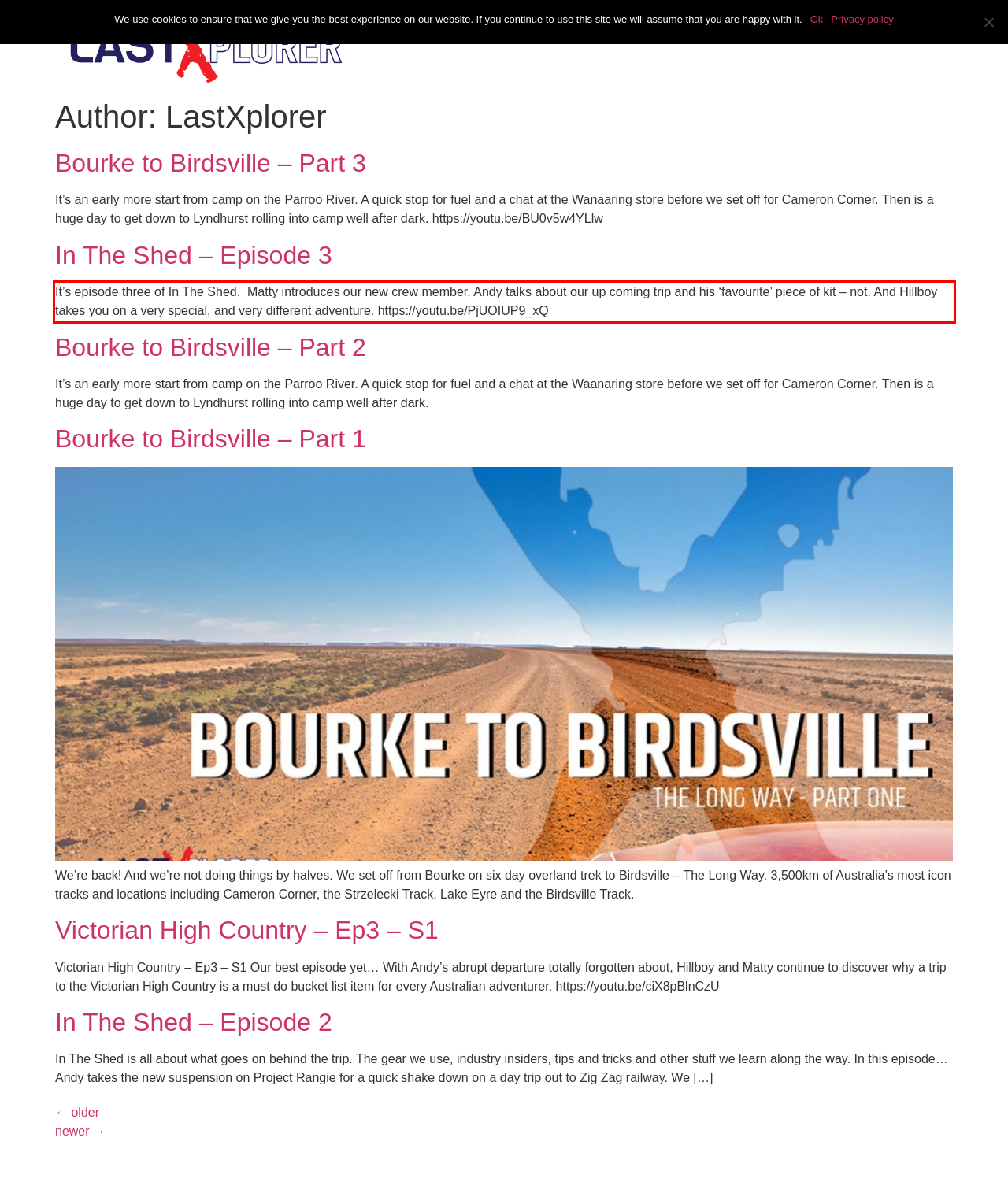By examining the provided screenshot of a webpage, recognize the text within the red bounding box and generate its text content.

It’s episode three of In The Shed. Matty introduces our new crew member. Andy talks about our up coming trip and his ‘favourite’ piece of kit – not. And Hillboy takes you on a very special, and very different adventure. https://youtu.be/PjUOIUP9_xQ